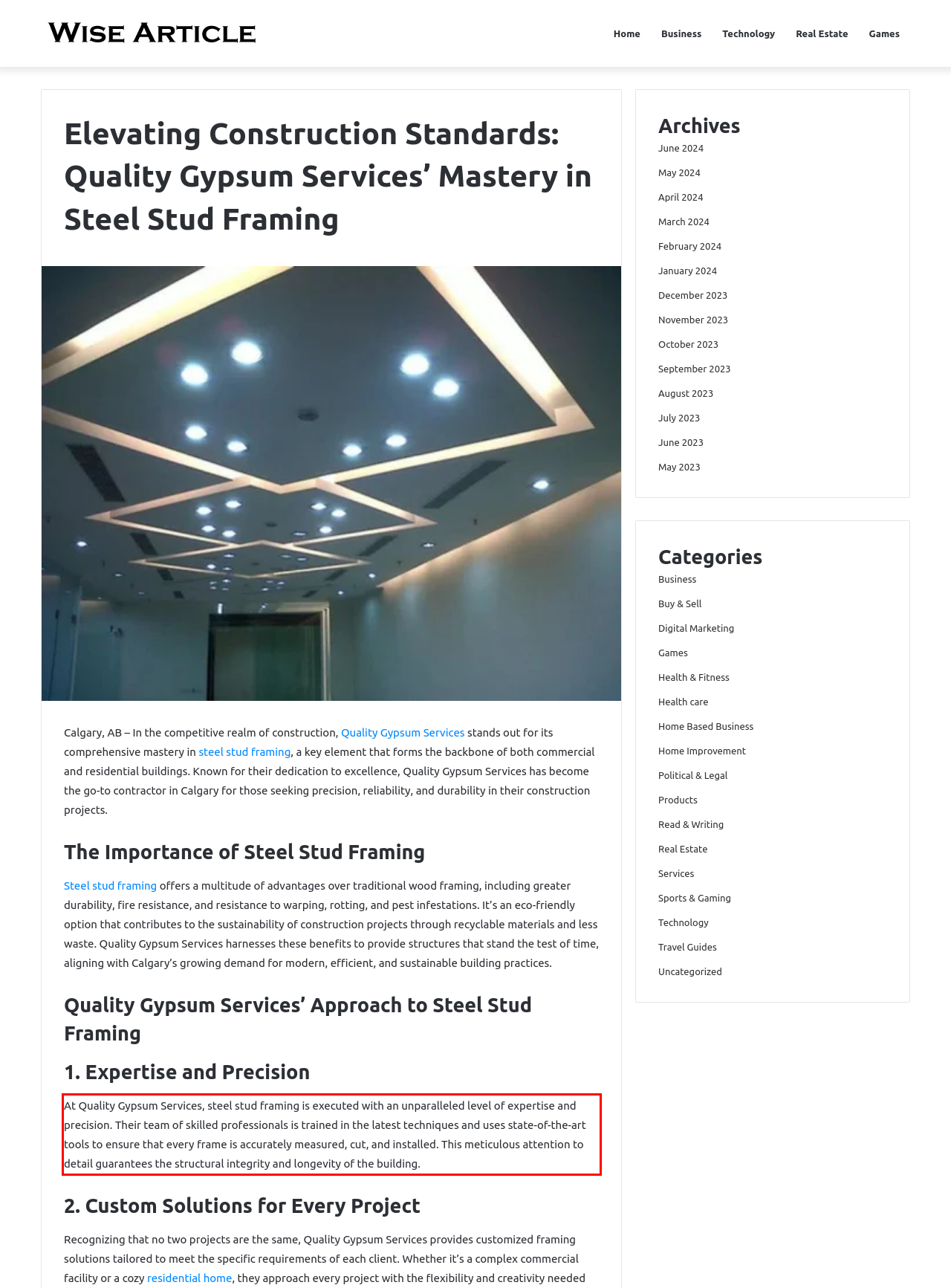Look at the webpage screenshot and recognize the text inside the red bounding box.

At Quality Gypsum Services, steel stud framing is executed with an unparalleled level of expertise and precision. Their team of skilled professionals is trained in the latest techniques and uses state-of-the-art tools to ensure that every frame is accurately measured, cut, and installed. This meticulous attention to detail guarantees the structural integrity and longevity of the building.